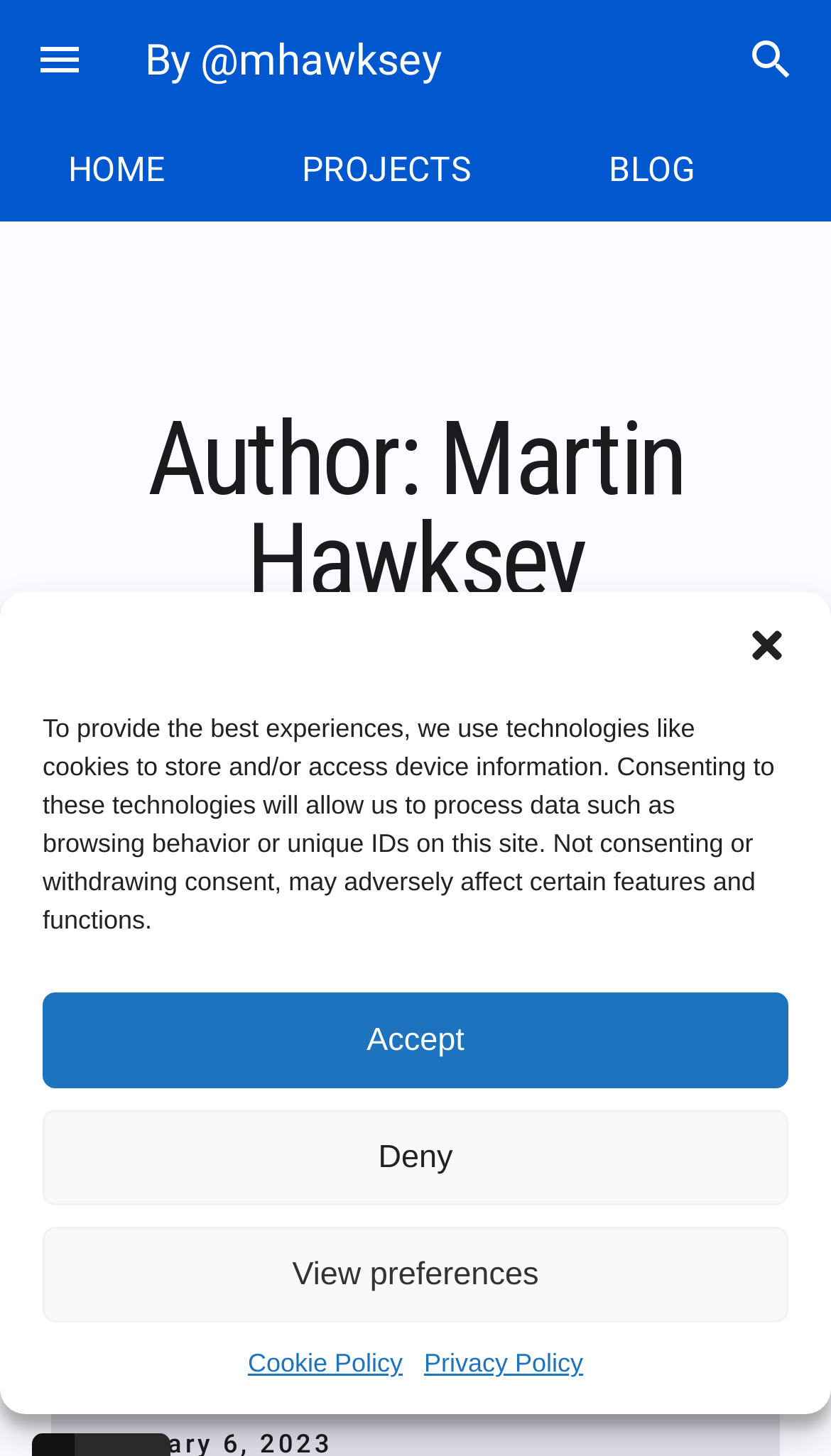What is the orientation of the toolbar?
Answer the question with as much detail as possible.

The toolbar is located at the top of the webpage and contains several buttons, including the 'Search' button. The orientation of the toolbar can be determined by its bounding box coordinates, which indicate that it spans horizontally across the top of the webpage.